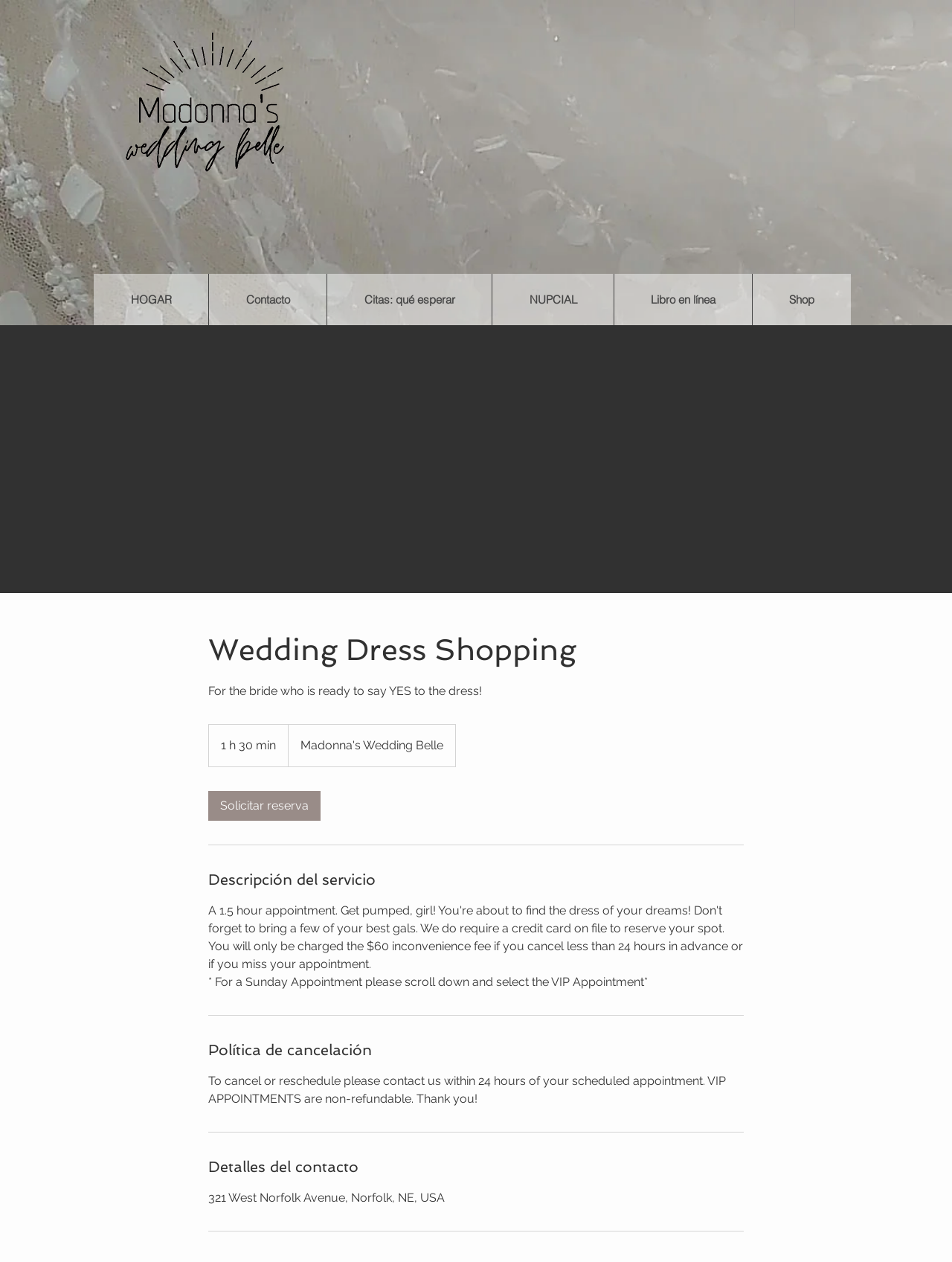Please provide a one-word or phrase answer to the question: 
What is the cancellation policy for VIP appointments?

Non-refundable